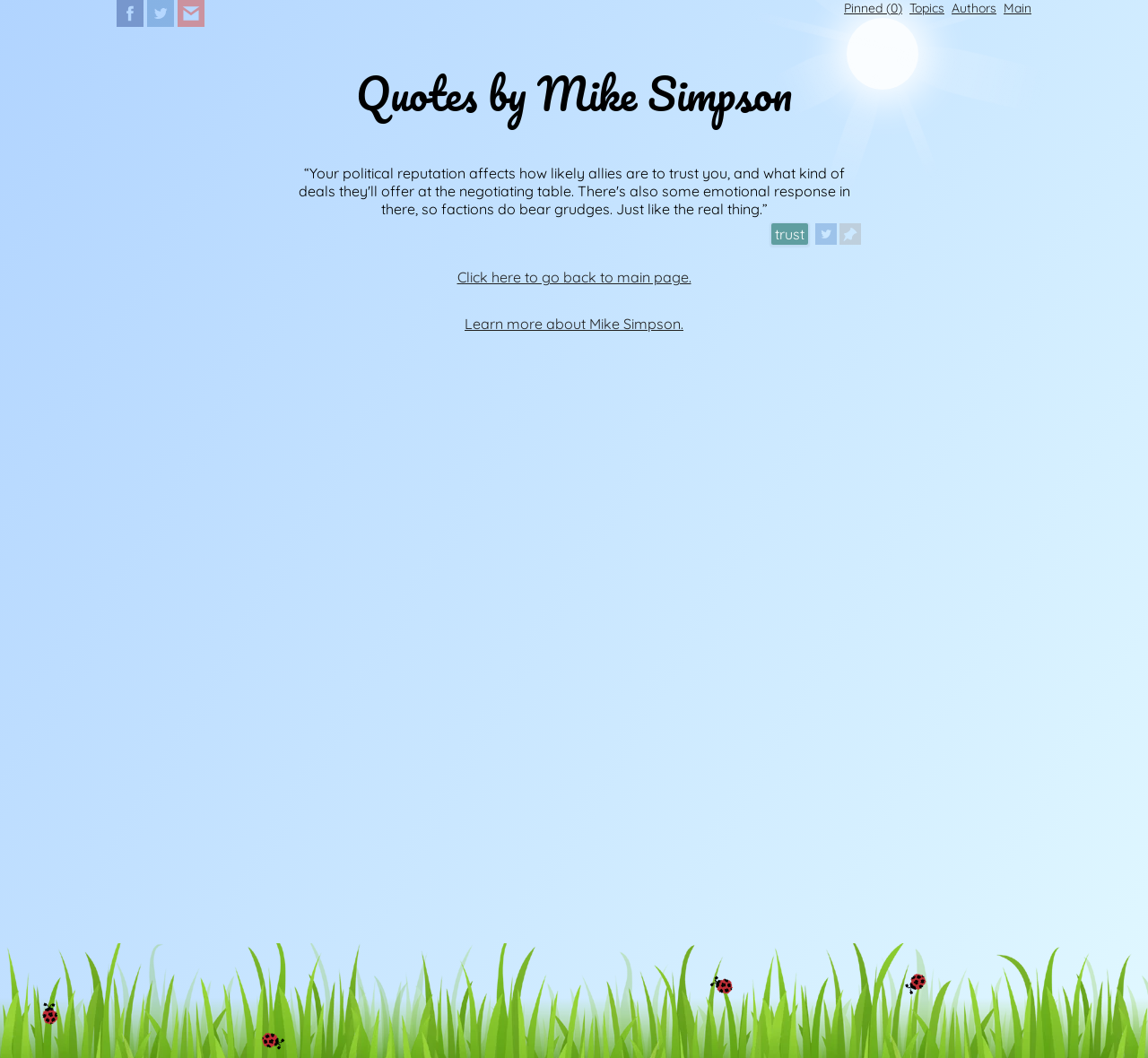Please analyze the image and give a detailed answer to the question:
What is the name of the author?

The main heading 'Quotes by Mike Simpson' suggests that Mike Simpson is the author of the quotes on this webpage.